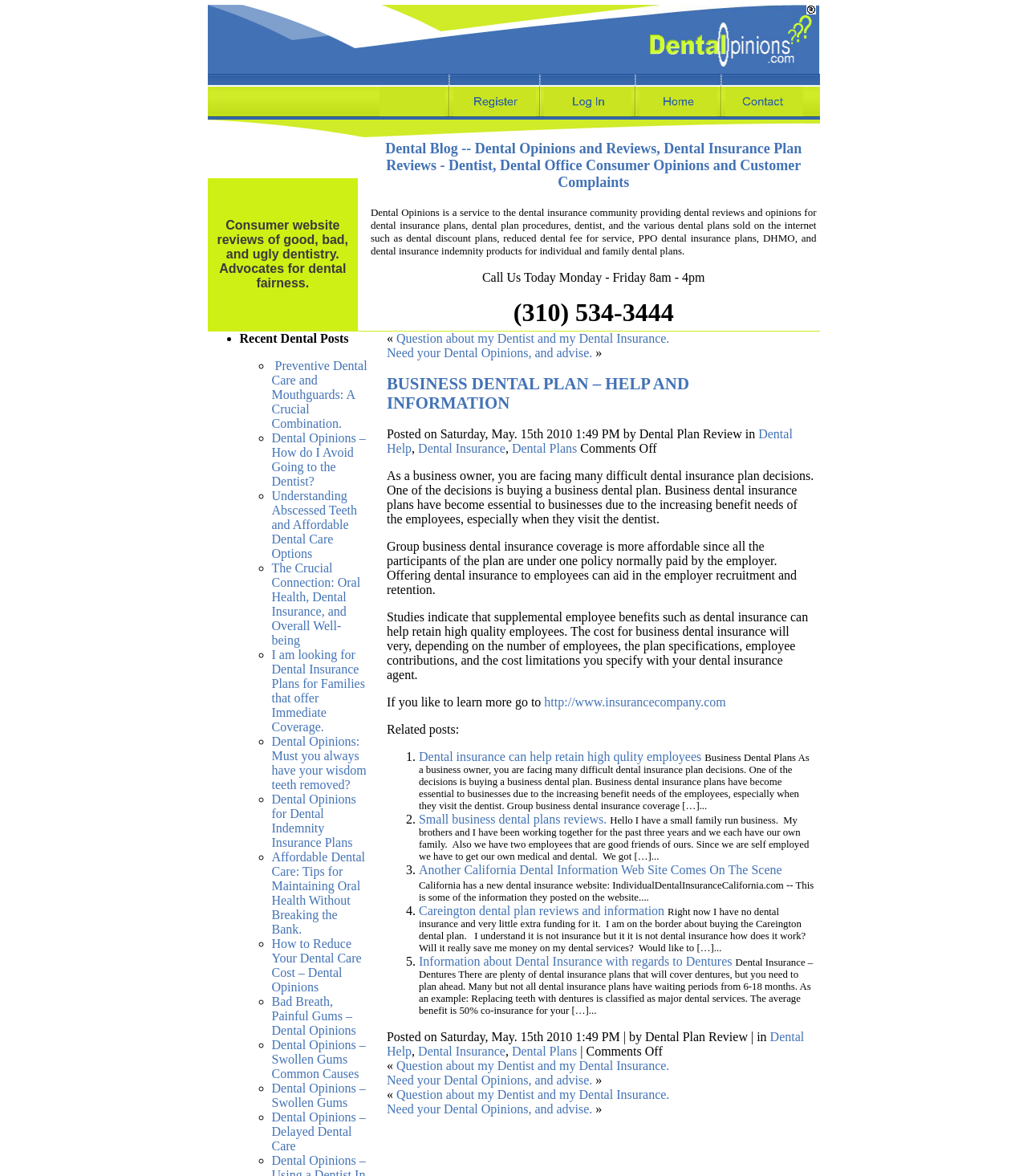Locate the bounding box coordinates of the clickable area needed to fulfill the instruction: "Click the 'Dental Blog -- Dental Opinions and Reviews, Dental Insurance Plan Reviews - Dentist, Dental Office Consumer Opinions and Customer Complaints' link".

[0.361, 0.119, 0.795, 0.162]